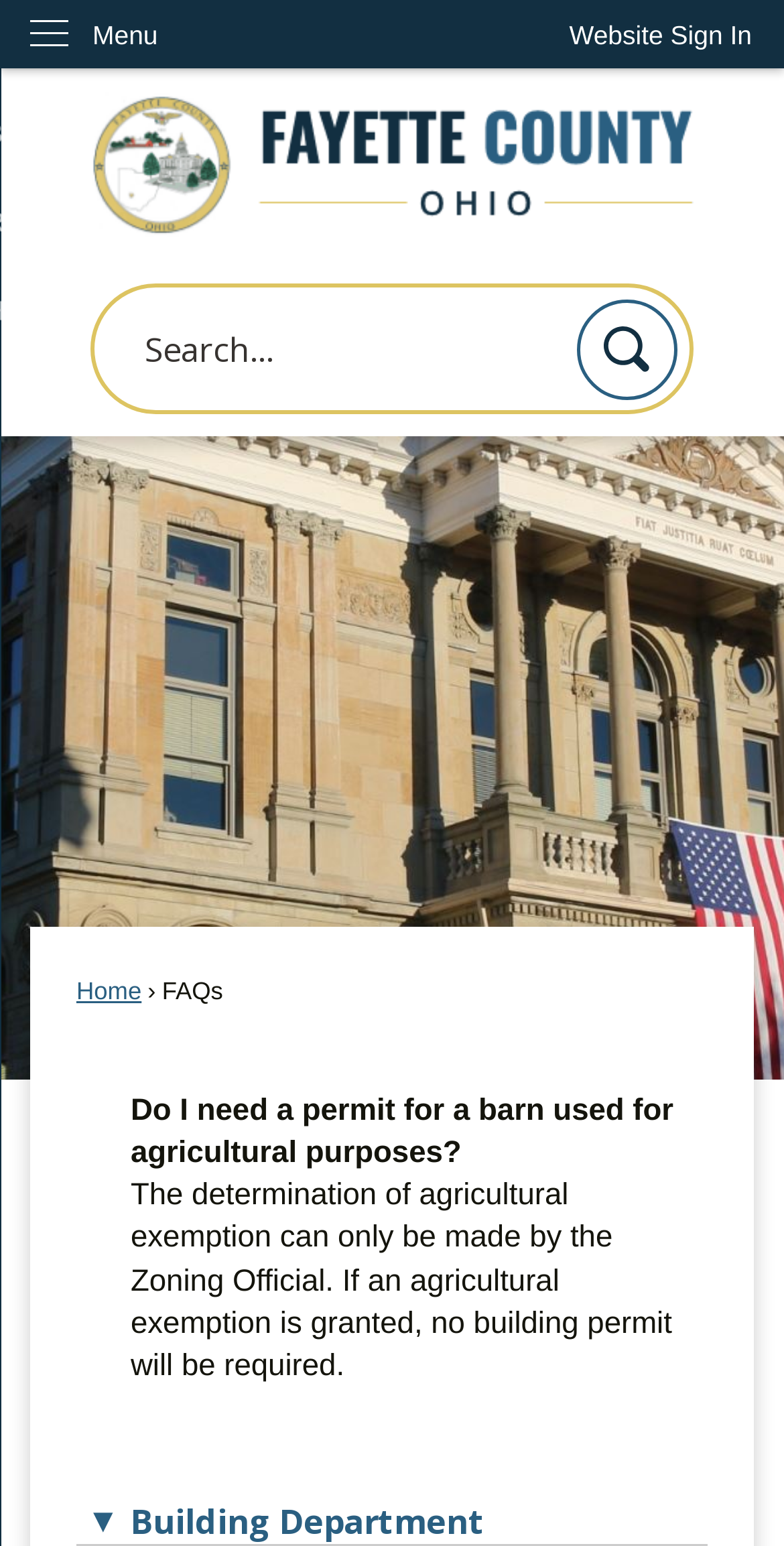Identify the bounding box coordinates of the HTML element based on this description: "alt="The Miami News Journal"".

None